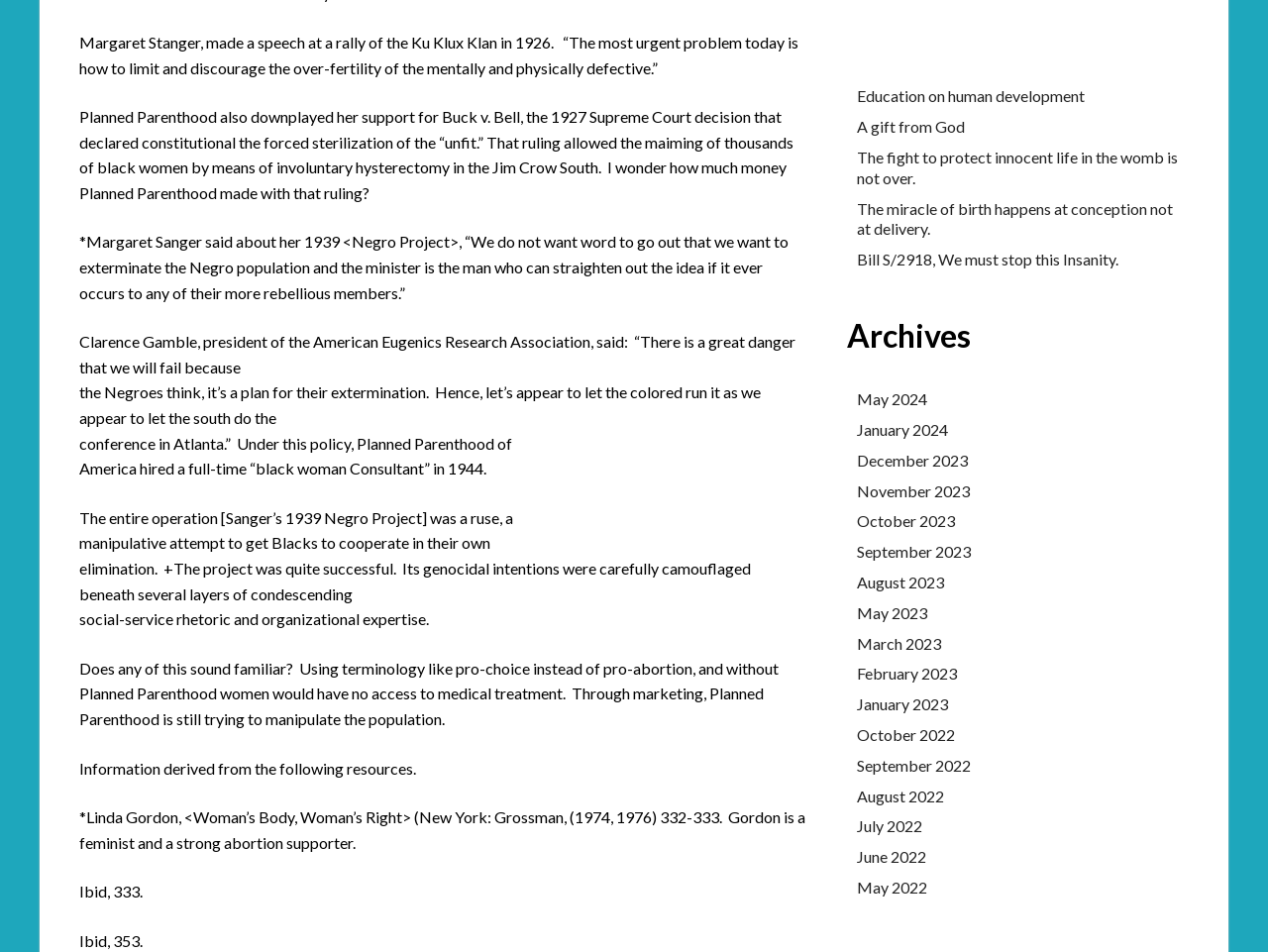Identify the bounding box coordinates of the part that should be clicked to carry out this instruction: "Click on 'The fight to protect innocent life in the womb is not over.'".

[0.676, 0.155, 0.929, 0.196]